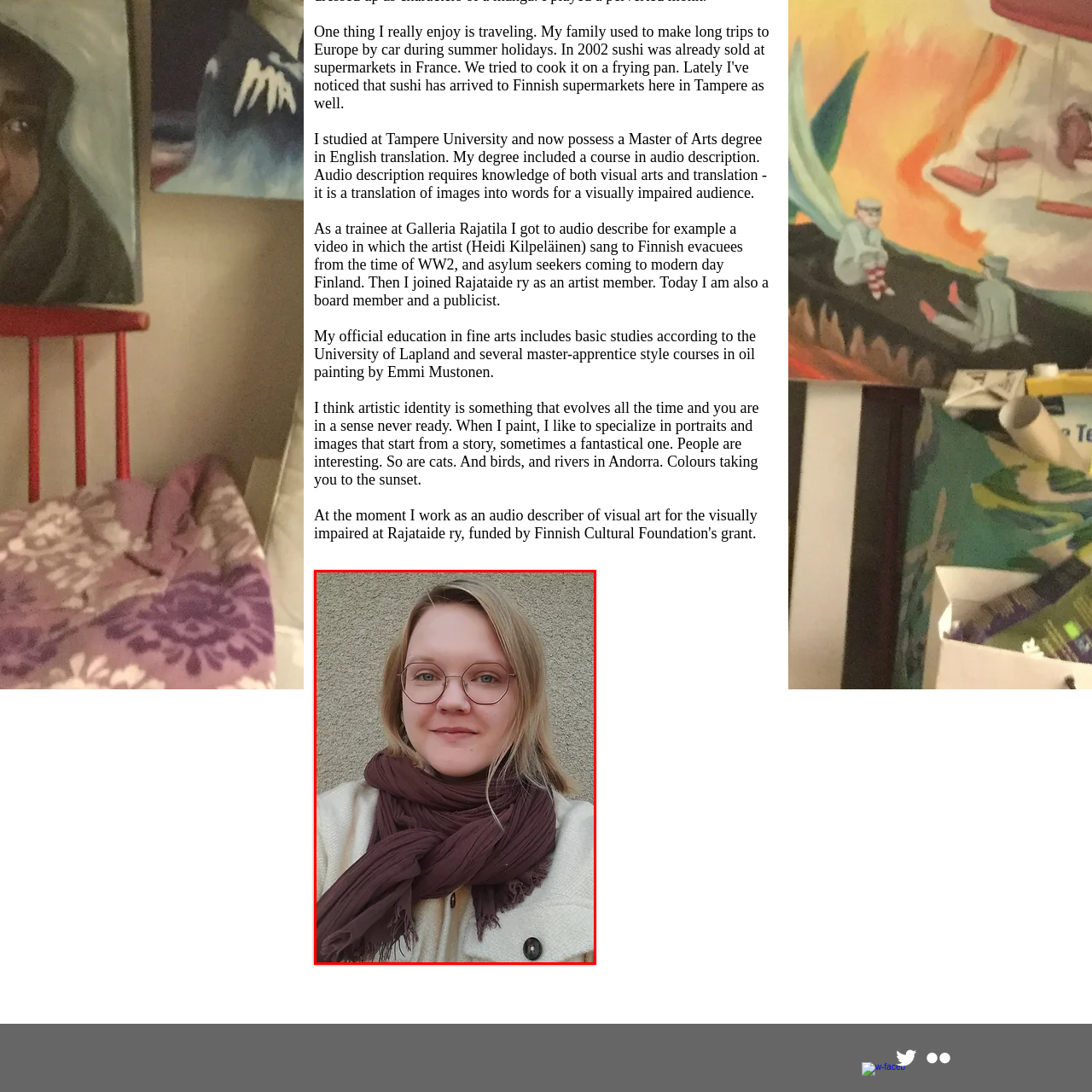Elaborate on the scene depicted inside the red bounding box.

This image features a person smiling gently at the camera, adorned with glasses and a dark scarf wrapped around their neck, enhancing their warm expression. Their light-colored, shoulder-length hair frames their face, which is depicted against a textured, light-colored wall. The casual yet cozy attire, including a cream-colored jacket, suggests a relaxed and approachable demeanor. This portrait not only captures the individual's friendly countenance but also hints at a thoughtful character, possibly connected to their background in art and translation, as indicated by their studies and artistic endeavors.